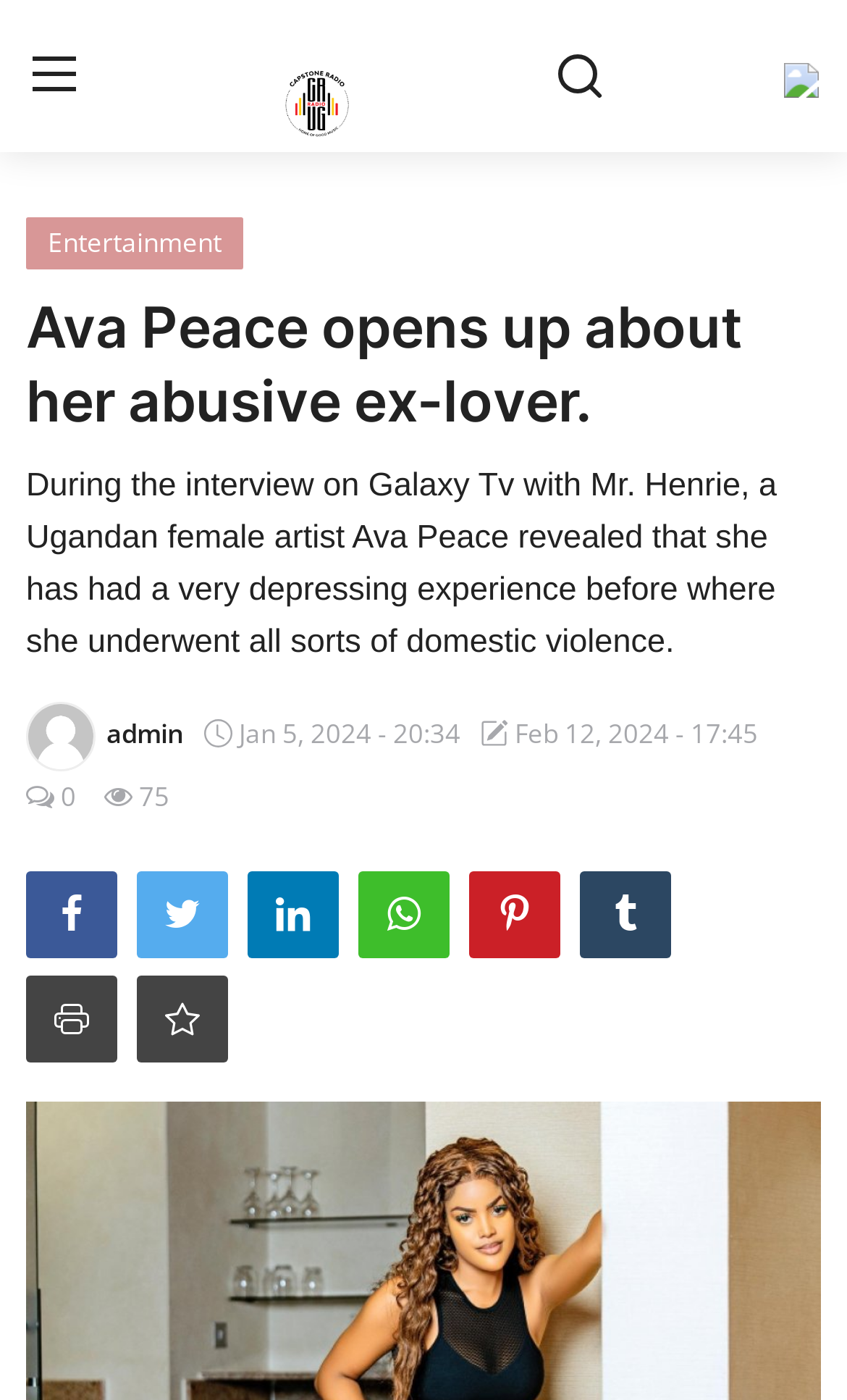Please identify the bounding box coordinates of the clickable region that I should interact with to perform the following instruction: "Search for something". The coordinates should be expressed as four float numbers between 0 and 1, i.e., [left, top, right, bottom].

[0.621, 0.02, 0.749, 0.089]